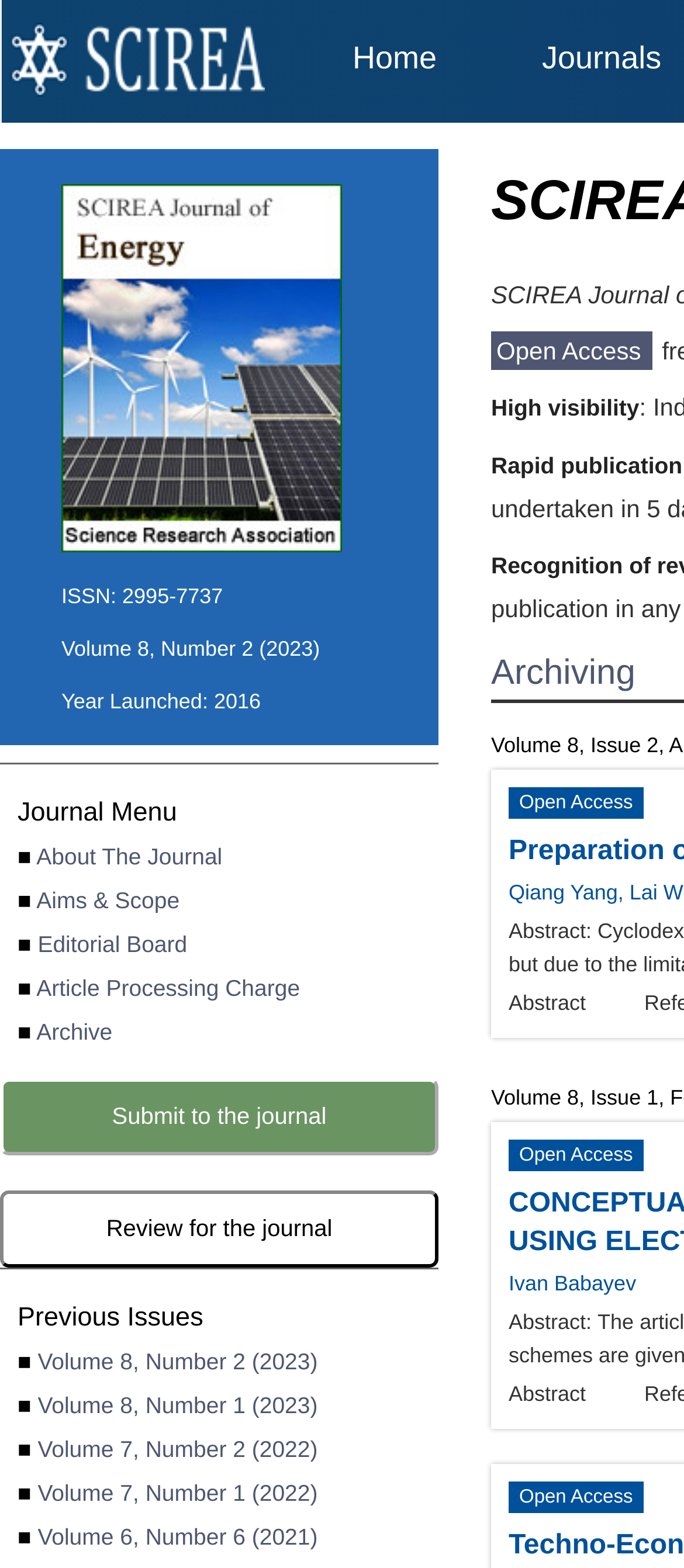Analyze the image and answer the question with as much detail as possible: 
How many links are there under the 'Journal Menu' section?

I counted the number of links under the 'Journal Menu' section. There are 5 links, each corresponding to a different option such as 'About The Journal', 'Aims & Scope', etc.